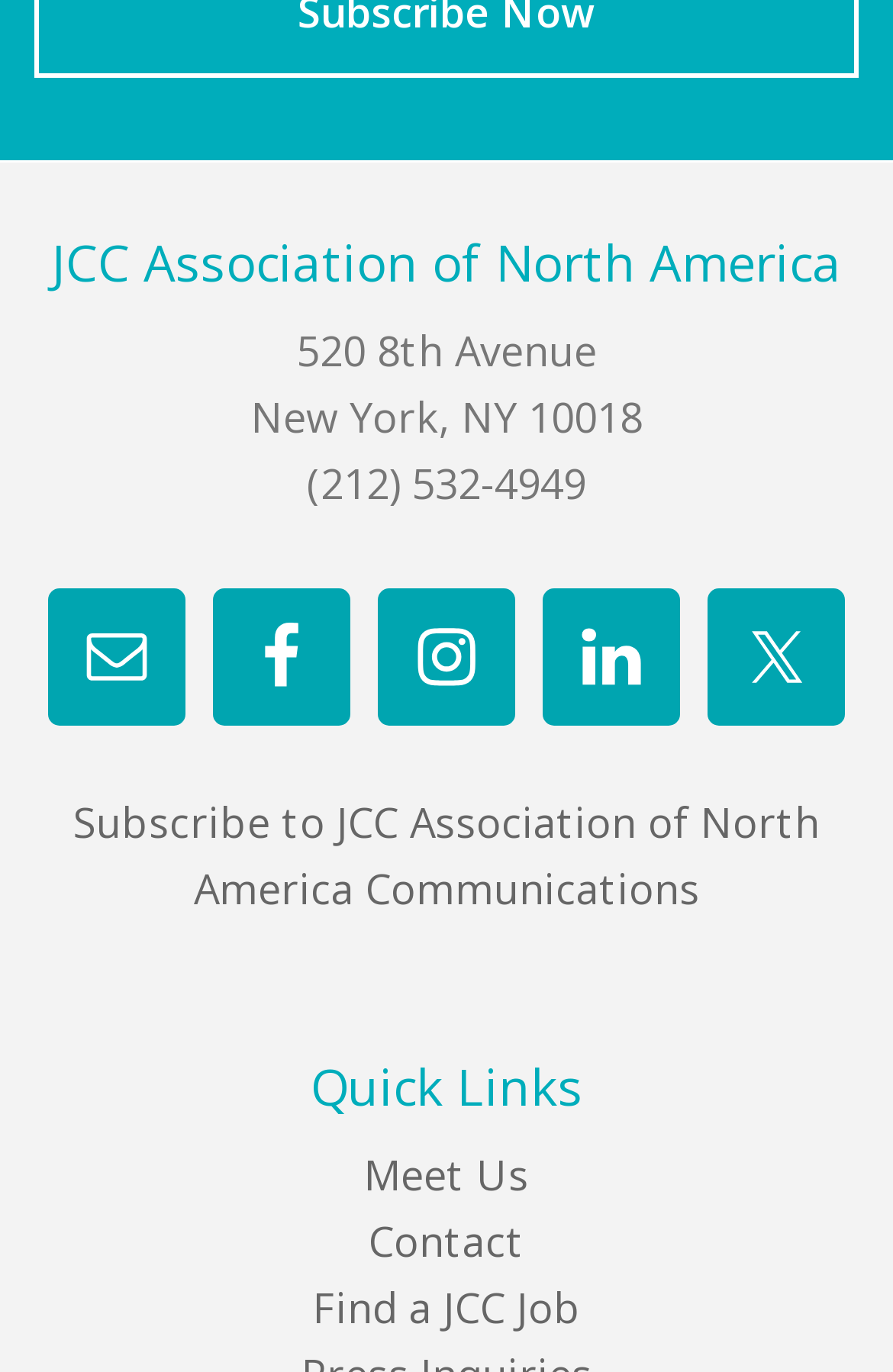What is the address of JCC Association of North America?
Identify the answer in the screenshot and reply with a single word or phrase.

520 8th Avenue, New York, NY 10018